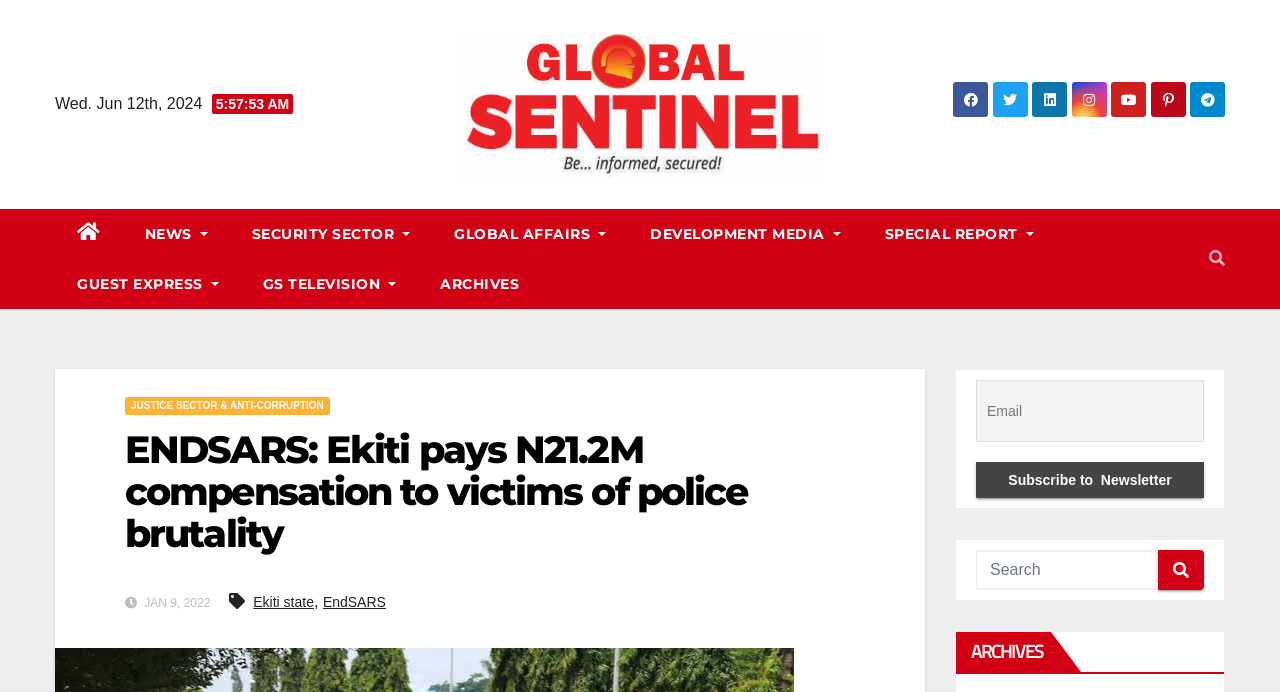Please provide a comprehensive response to the question below by analyzing the image: 
What is the date of the news article?

I found the date of the news article by looking at the top of the webpage, where it says 'Wed. Jun 12th, 2024' in a static text element.